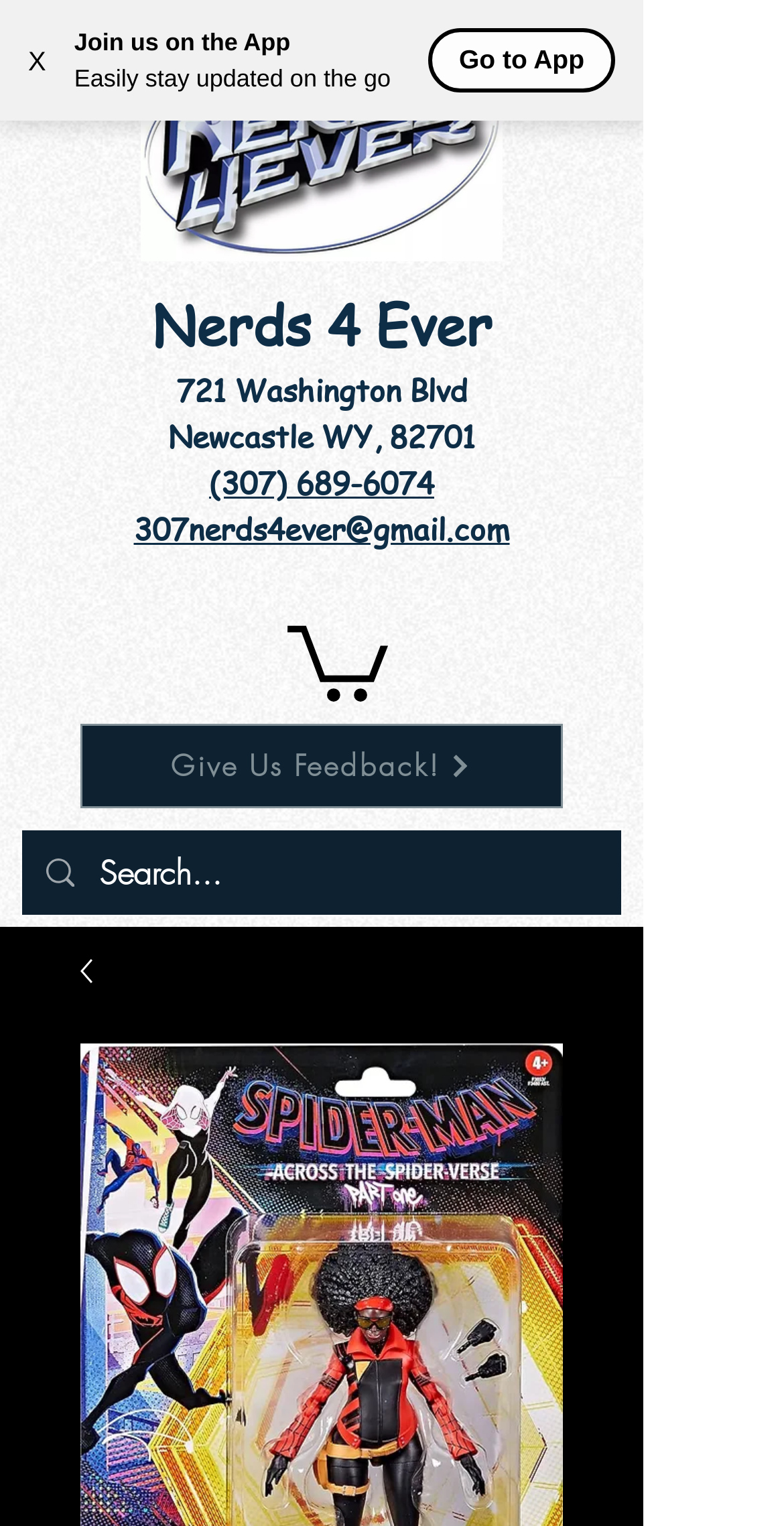What is the email address of the store?
Answer briefly with a single word or phrase based on the image.

307nerds4ever@gmail.com